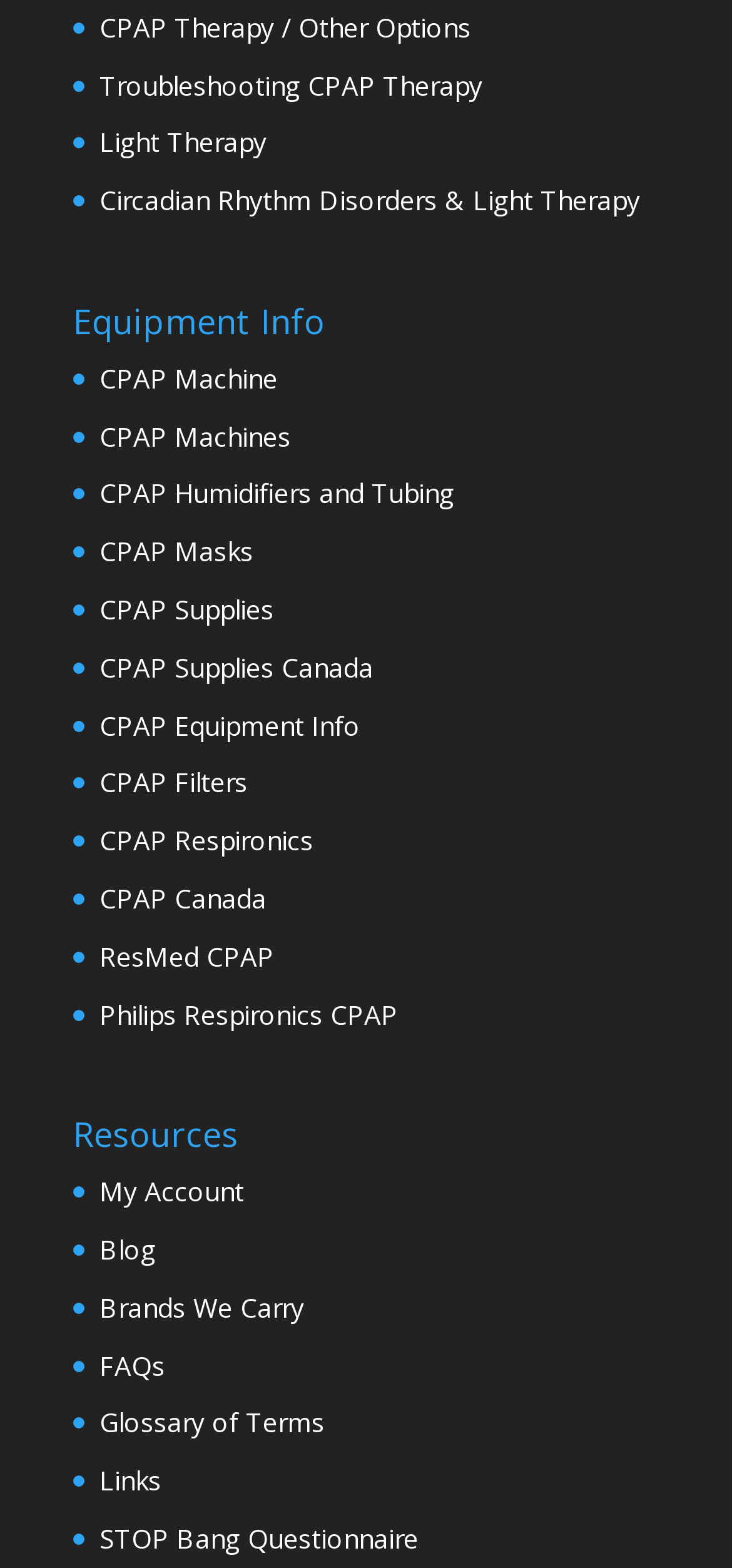What is the last link under the 'Equipment Info' heading?
Answer the question in as much detail as possible.

I scrolled down the links under the 'Equipment Info' heading and found that the last link is 'CPAP Filters'.